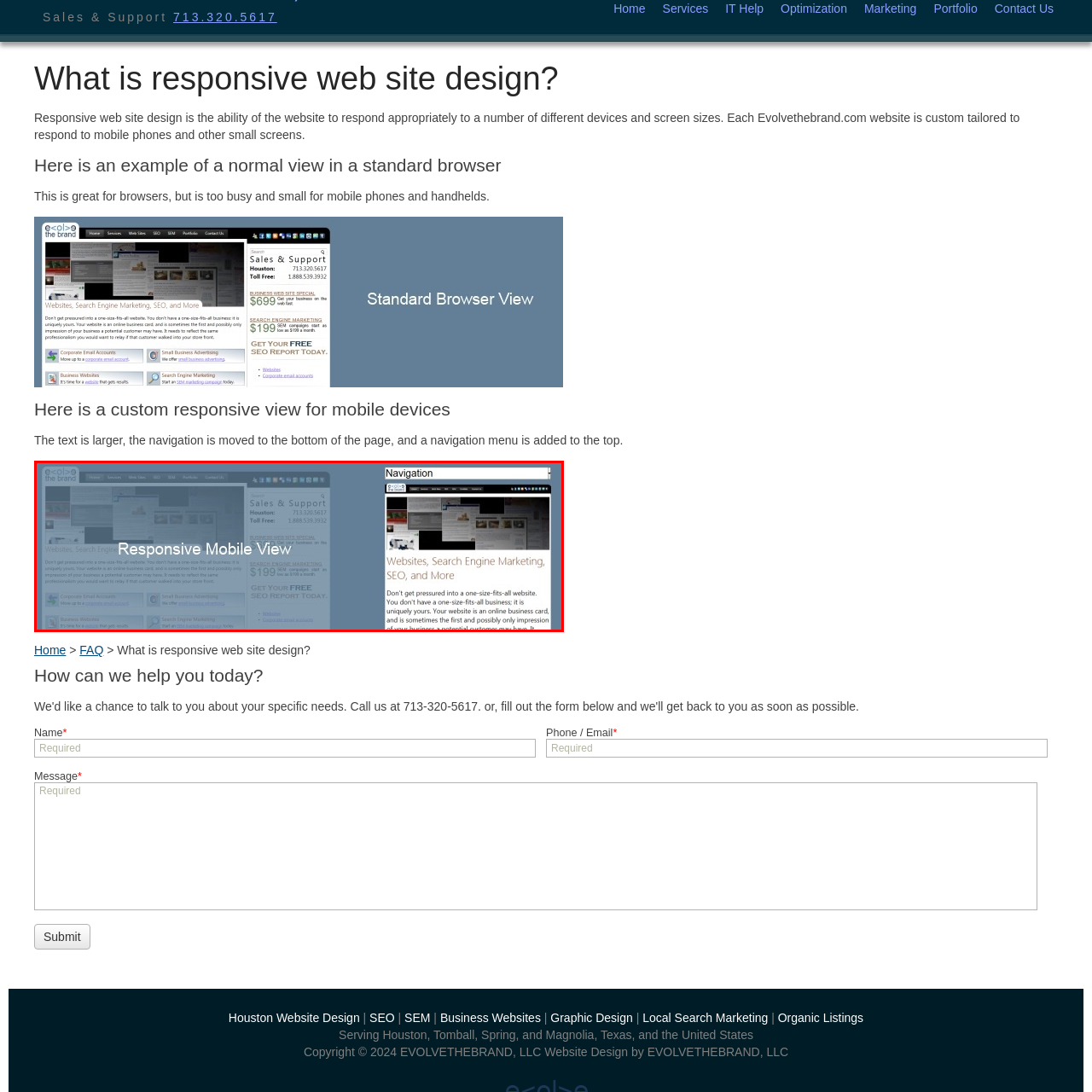Generate a detailed caption for the picture that is marked by the red rectangle.

The image showcases a side-by-side comparison of website views, illustrating the concept of responsive web design. On the left, a standard browser view displays a layout that appears busy and cluttered, indicating how information is packed into a larger screen format. On the right, the image highlights a customized mobile view, optimized for smaller screens. This mobile interface emphasizes larger text for readability, streamlined navigation located at the bottom, and an intuitive menu at the top, enhancing user experience on handheld devices. The caption encapsulates the importance of adaptability in design, ensuring that content is accessible and aesthetically pleasing across various devices, particularly mobile phones.